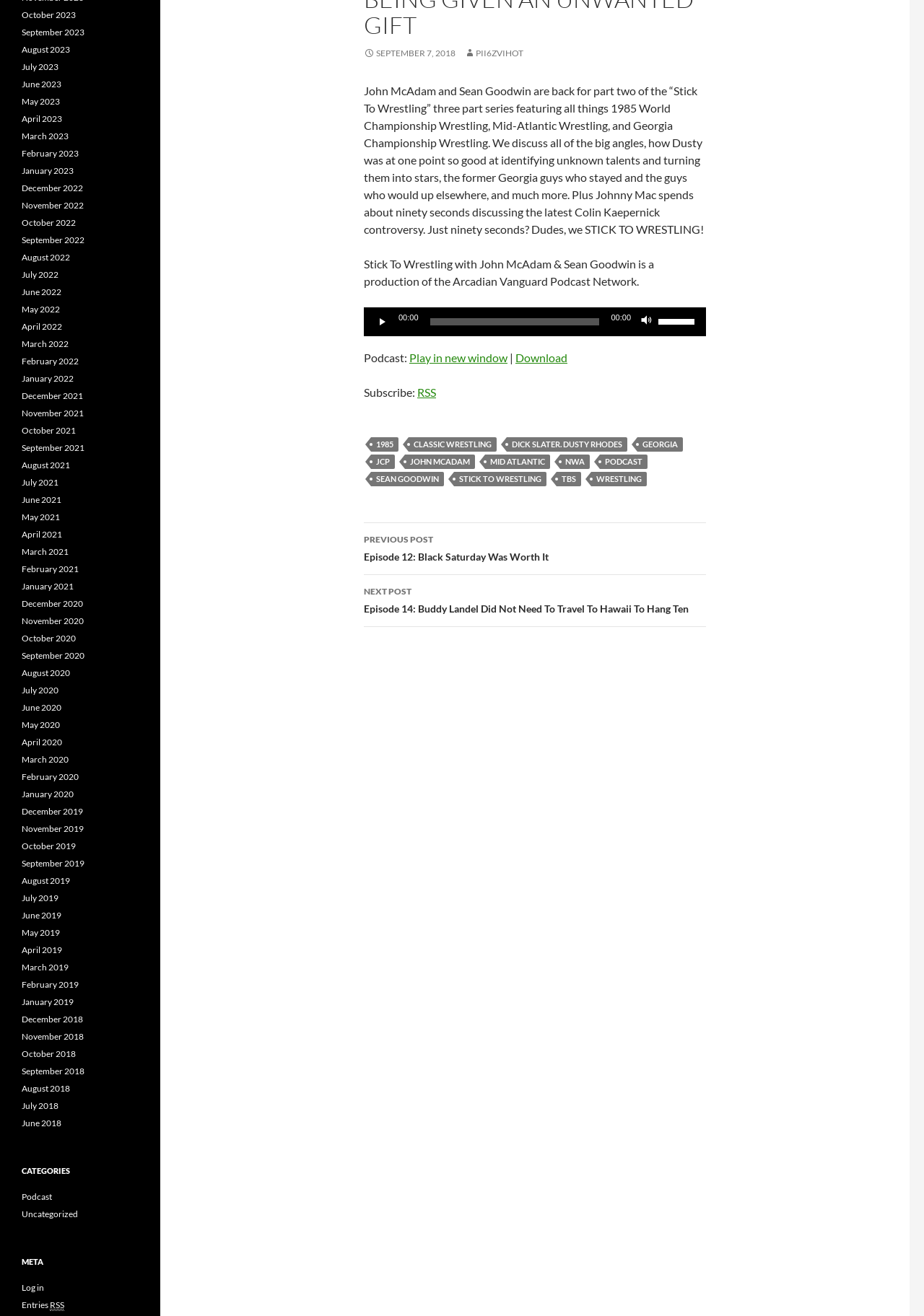Locate the bounding box coordinates of the area where you should click to accomplish the instruction: "Download the podcast".

[0.558, 0.266, 0.614, 0.277]